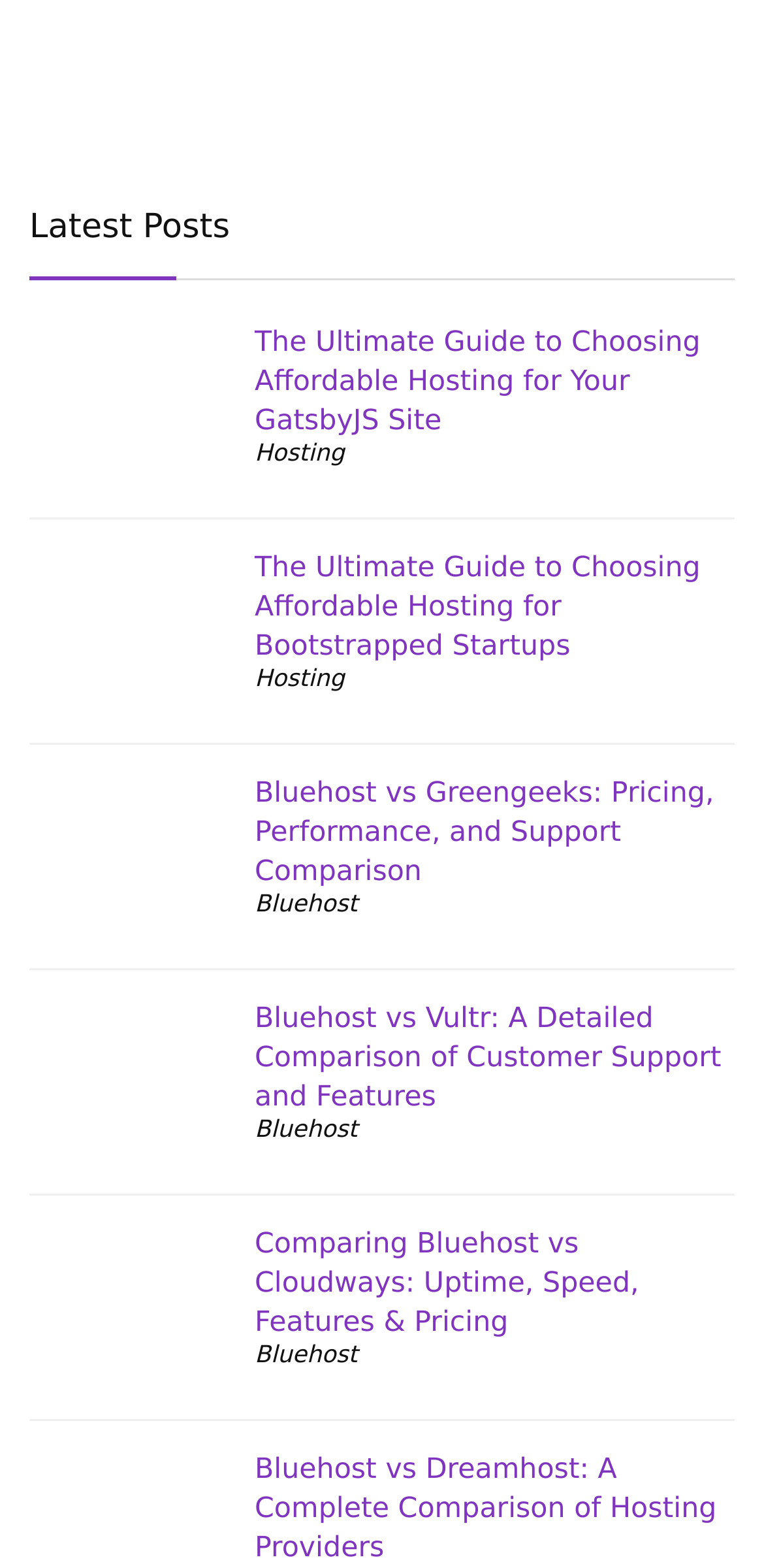Please identify the bounding box coordinates of the clickable region that I should interact with to perform the following instruction: "Learn about the ultimate guide to choosing affordable hosting for bootstrapped startups". The coordinates should be expressed as four float numbers between 0 and 1, i.e., [left, top, right, bottom].

[0.333, 0.353, 0.917, 0.423]